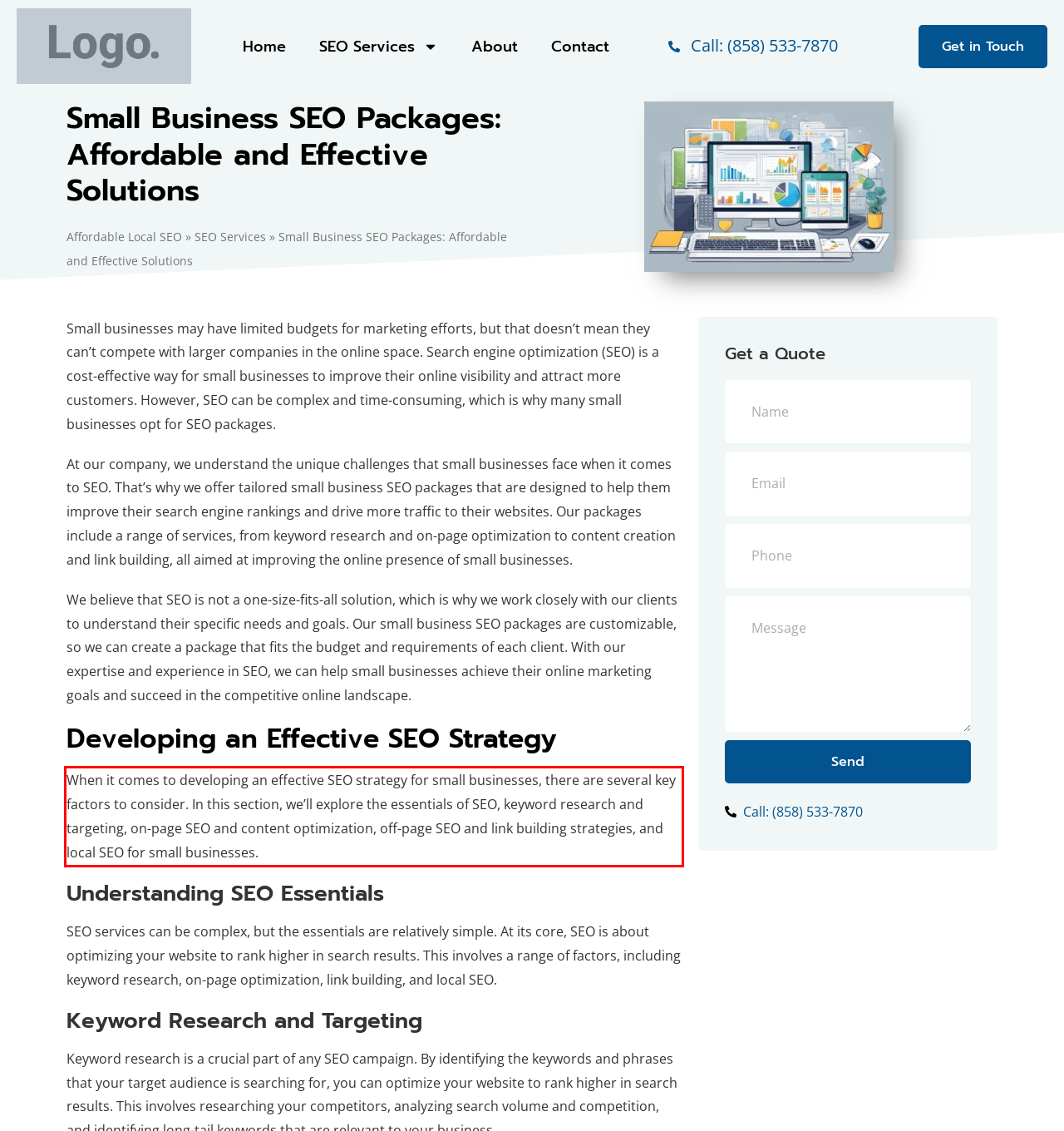You have a screenshot of a webpage with a UI element highlighted by a red bounding box. Use OCR to obtain the text within this highlighted area.

When it comes to developing an effective SEO strategy for small businesses, there are several key factors to consider. In this section, we’ll explore the essentials of SEO, keyword research and targeting, on-page SEO and content optimization, off-page SEO and link building strategies, and local SEO for small businesses.